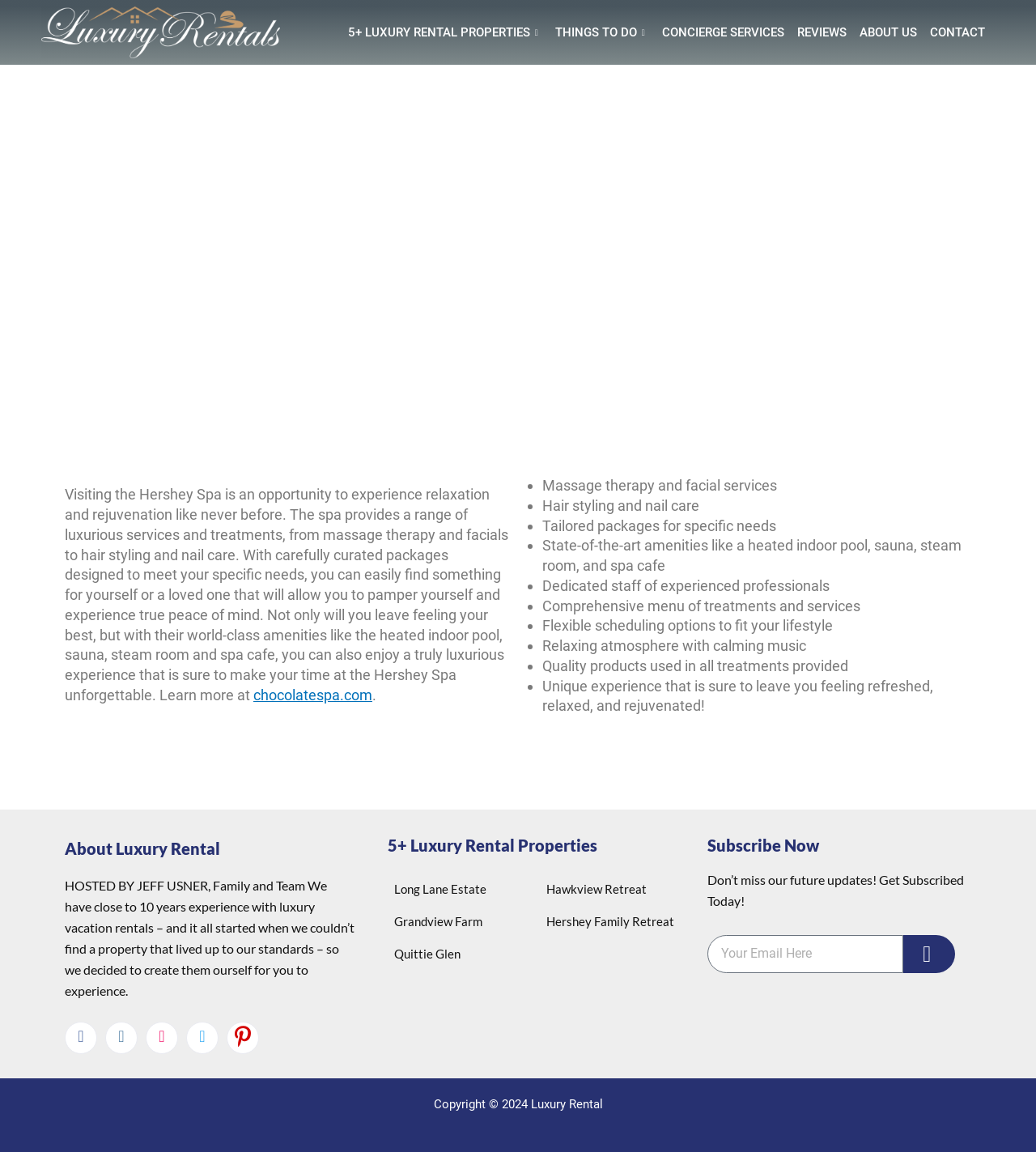What is the name of the host of luxury vacation rentals?
Using the image as a reference, answer the question in detail.

I read the text under the heading 'About Luxury Rental' and found the sentence 'HOSTED BY JEFF USNER, Family and Team...' which indicates that Jeff Usner is the host of luxury vacation rentals.